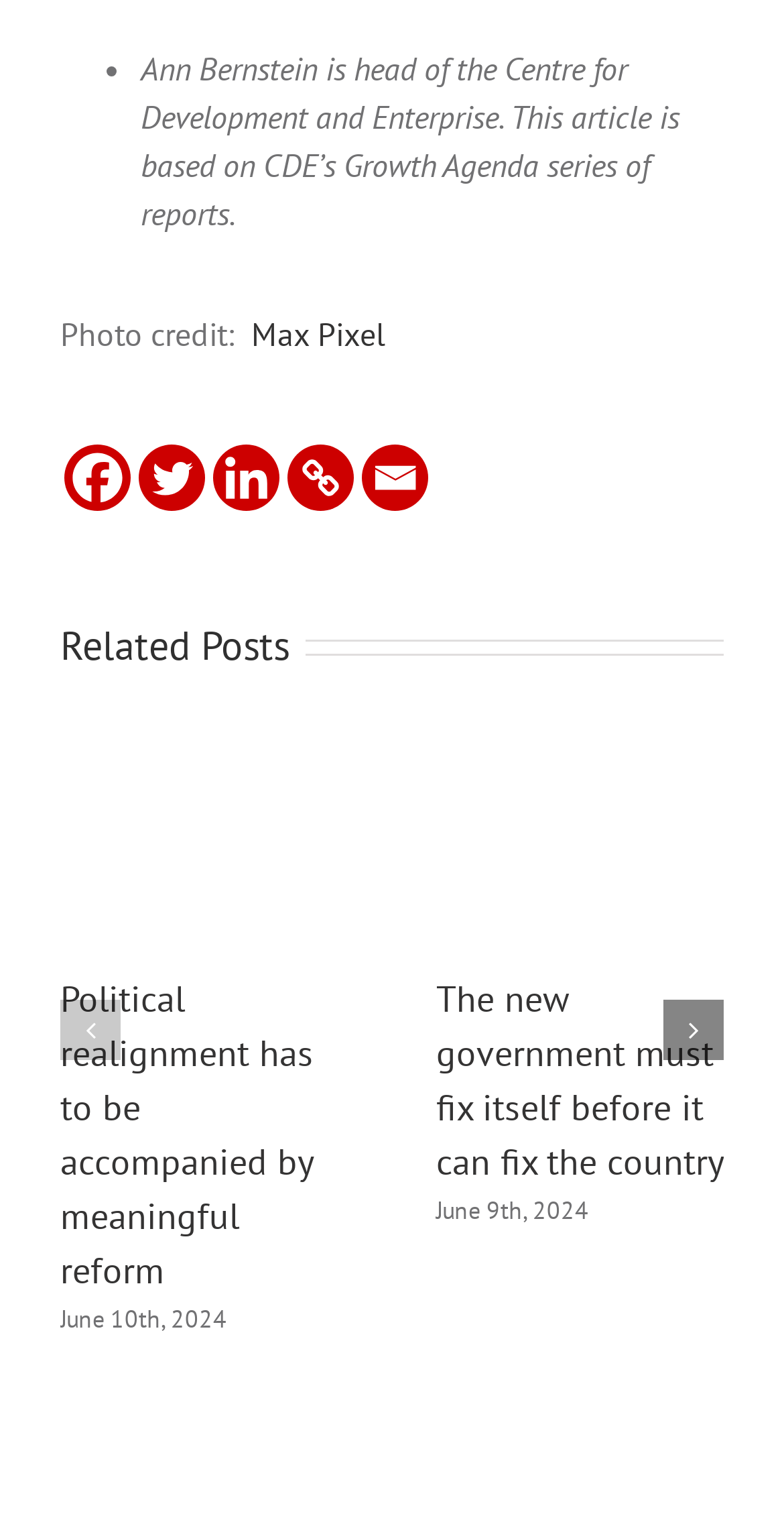Identify the bounding box coordinates of the area that should be clicked in order to complete the given instruction: "Check the post 'The new government must fix itself before it can fix the country'". The bounding box coordinates should be four float numbers between 0 and 1, i.e., [left, top, right, bottom].

[0.556, 0.476, 0.923, 0.502]